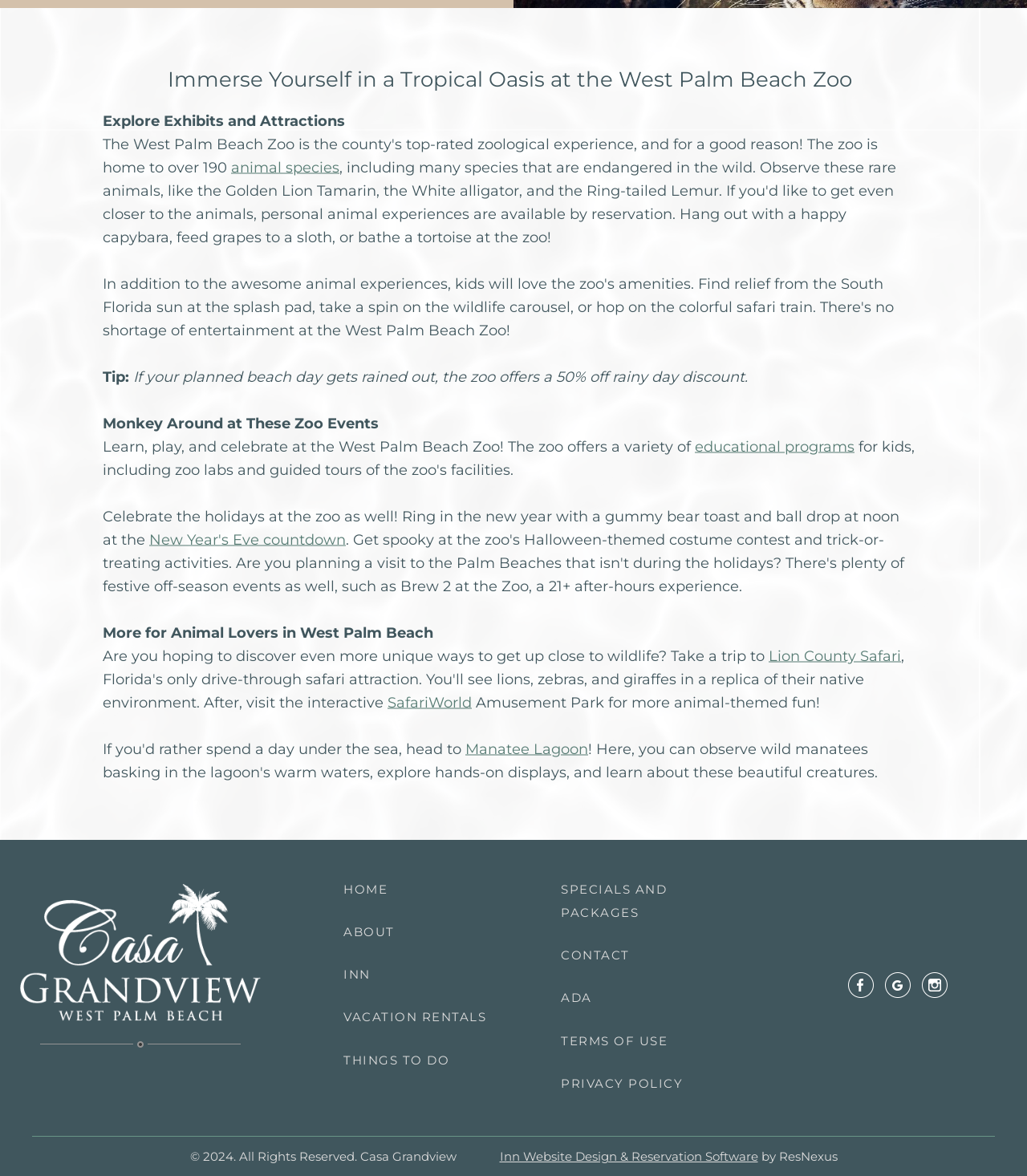Find the bounding box coordinates of the element you need to click on to perform this action: 'Explore animal species'. The coordinates should be represented by four float values between 0 and 1, in the format [left, top, right, bottom].

[0.225, 0.135, 0.33, 0.15]